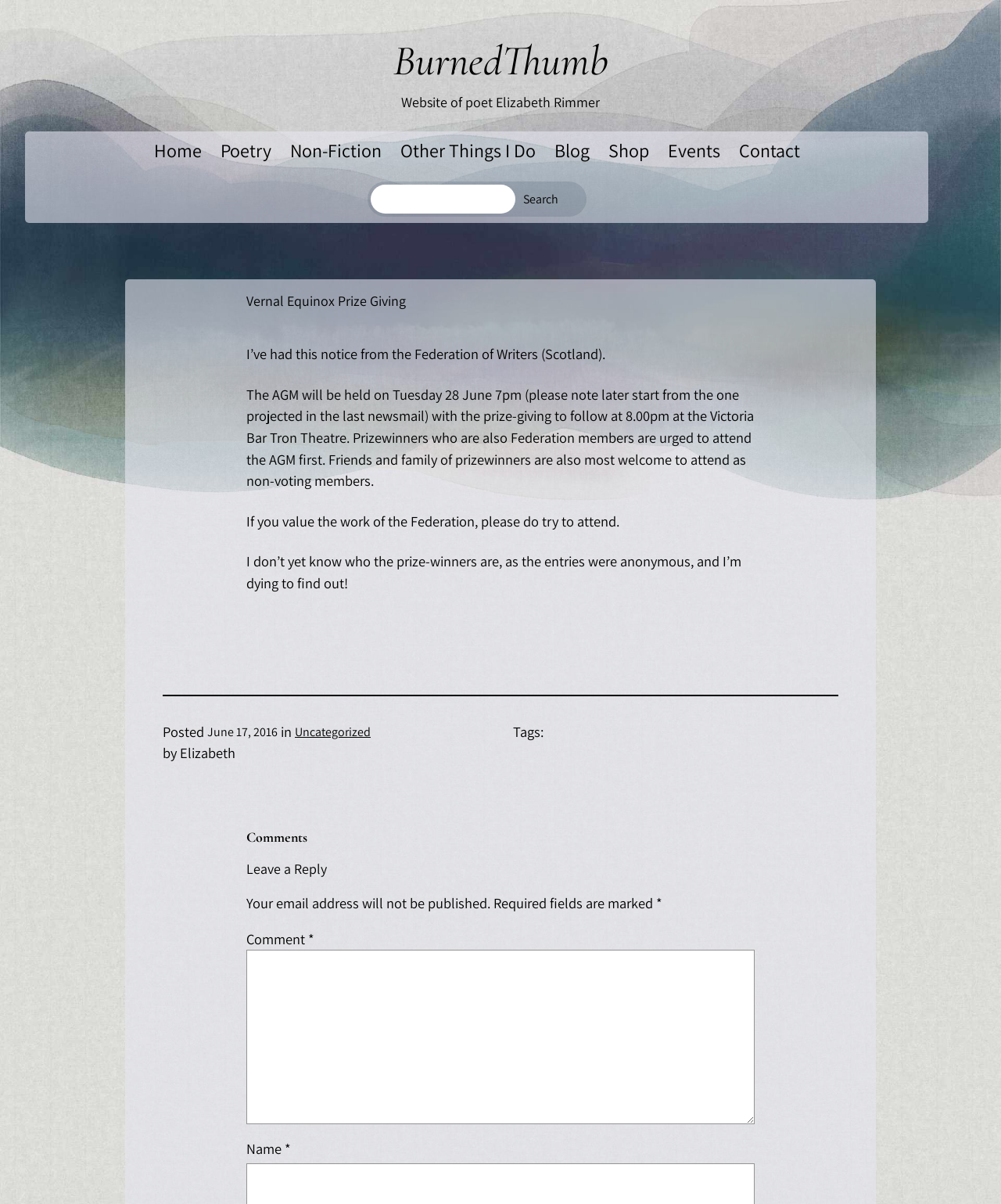Provide a one-word or short-phrase answer to the question:
What is the required field in the comment form?

Comment